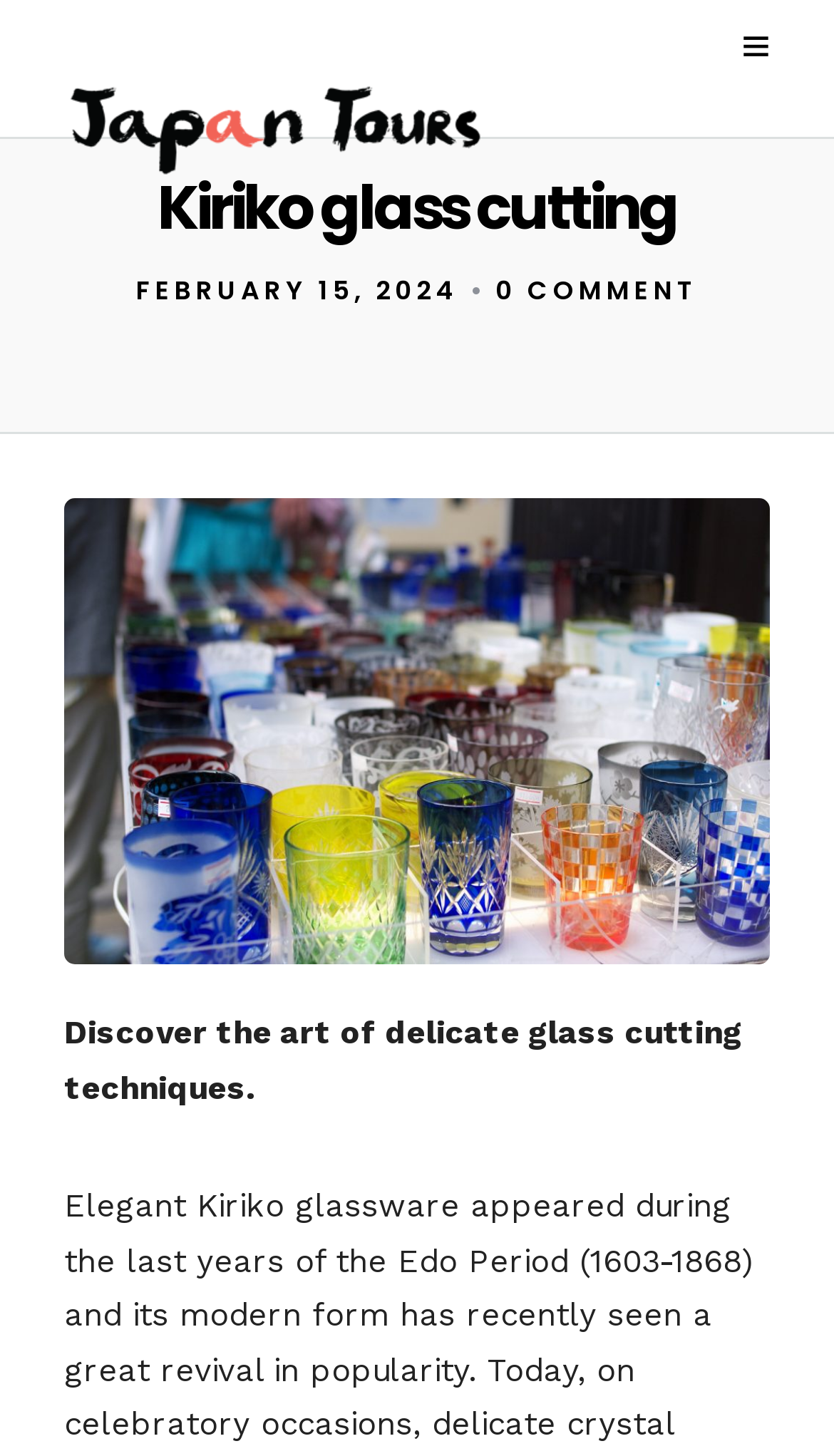Locate the bounding box of the UI element with the following description: "February 15, 2024".

[0.163, 0.238, 0.55, 0.263]